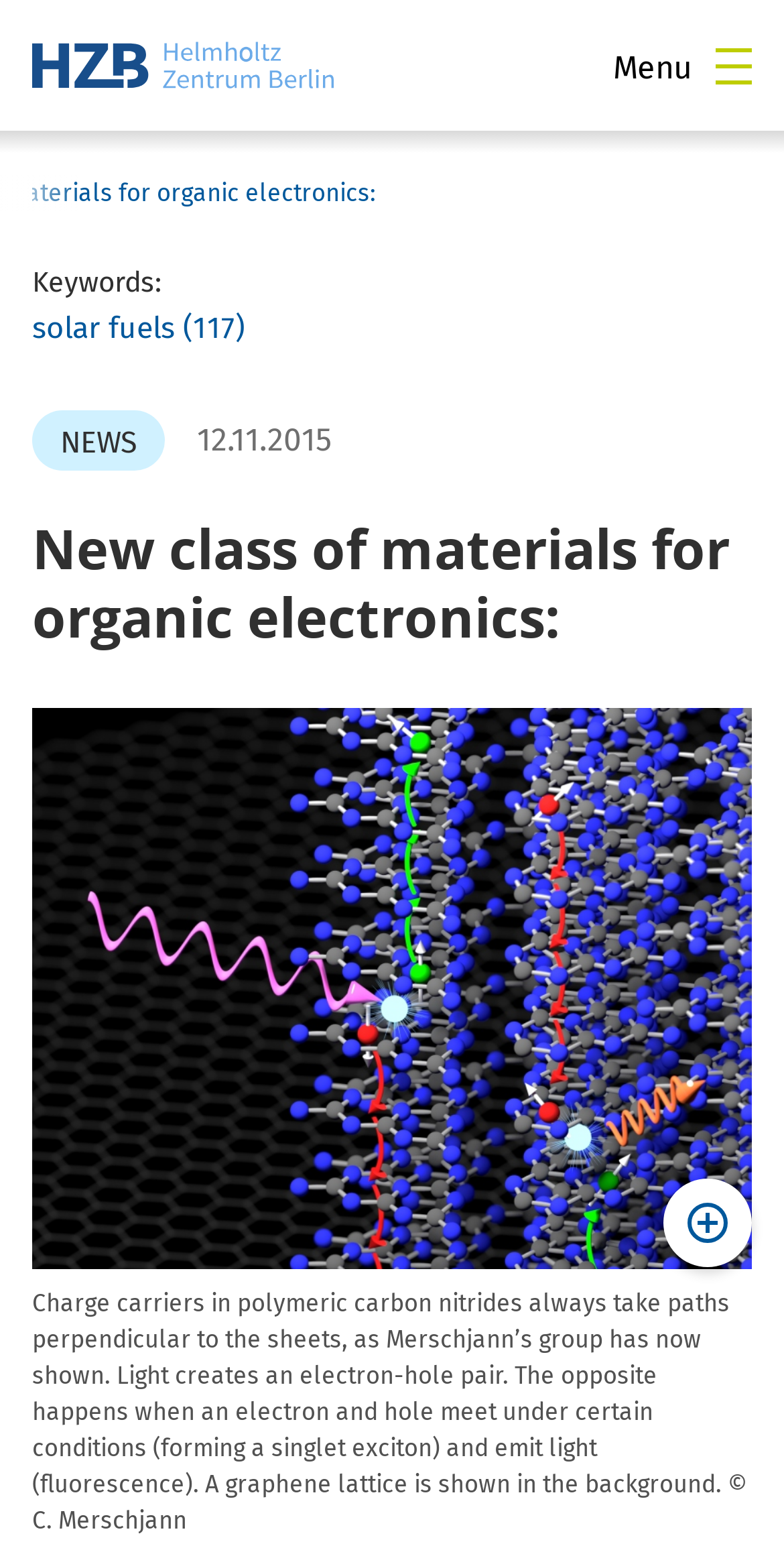Using the element description provided, determine the bounding box coordinates in the format (top-left x, top-left y, bottom-right x, bottom-right y). Ensure that all values are floating point numbers between 0 and 1. Element description: title="Home"

[0.041, 0.023, 0.426, 0.061]